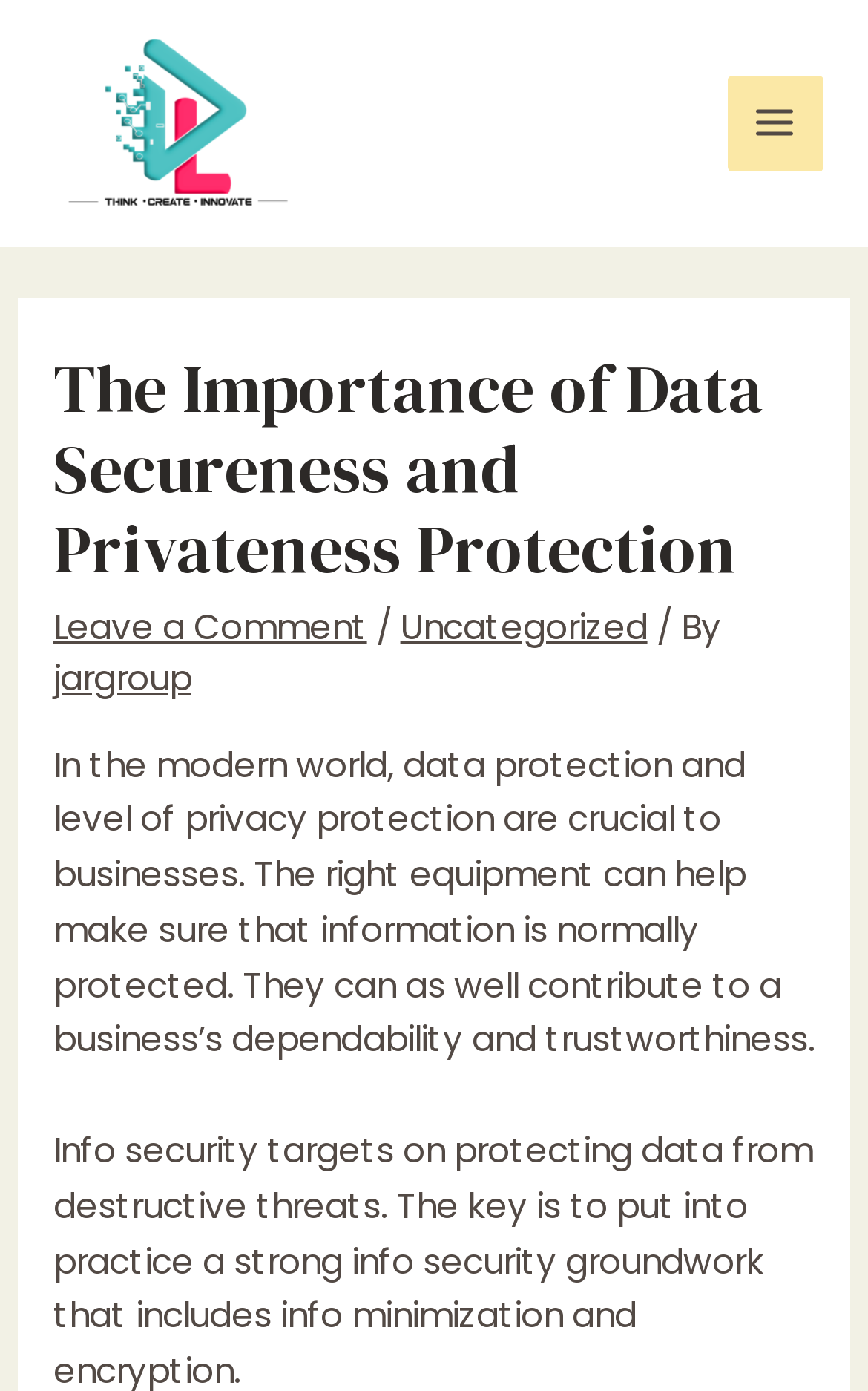Create an elaborate caption that covers all aspects of the webpage.

The webpage is about the importance of data secureness and privateness protection, as indicated by the title at the top of the page. At the top left, there is a logo of "DATALINX" which is both a link and an image. 

On the top right, there is a main menu button. When expanded, it reveals a header section that takes up most of the page's width. This section contains the main title of the webpage, "The Importance of Data Secureness and Privateness Protection", followed by a link to "Leave a Comment" and a category label "Uncategorized" with an author name "jargroup". 

Below the header section, there is a paragraph of text that discusses the importance of data protection and privacy protection for businesses, highlighting how the right equipment can ensure information is protected and contribute to a business's reliability and trustworthiness.